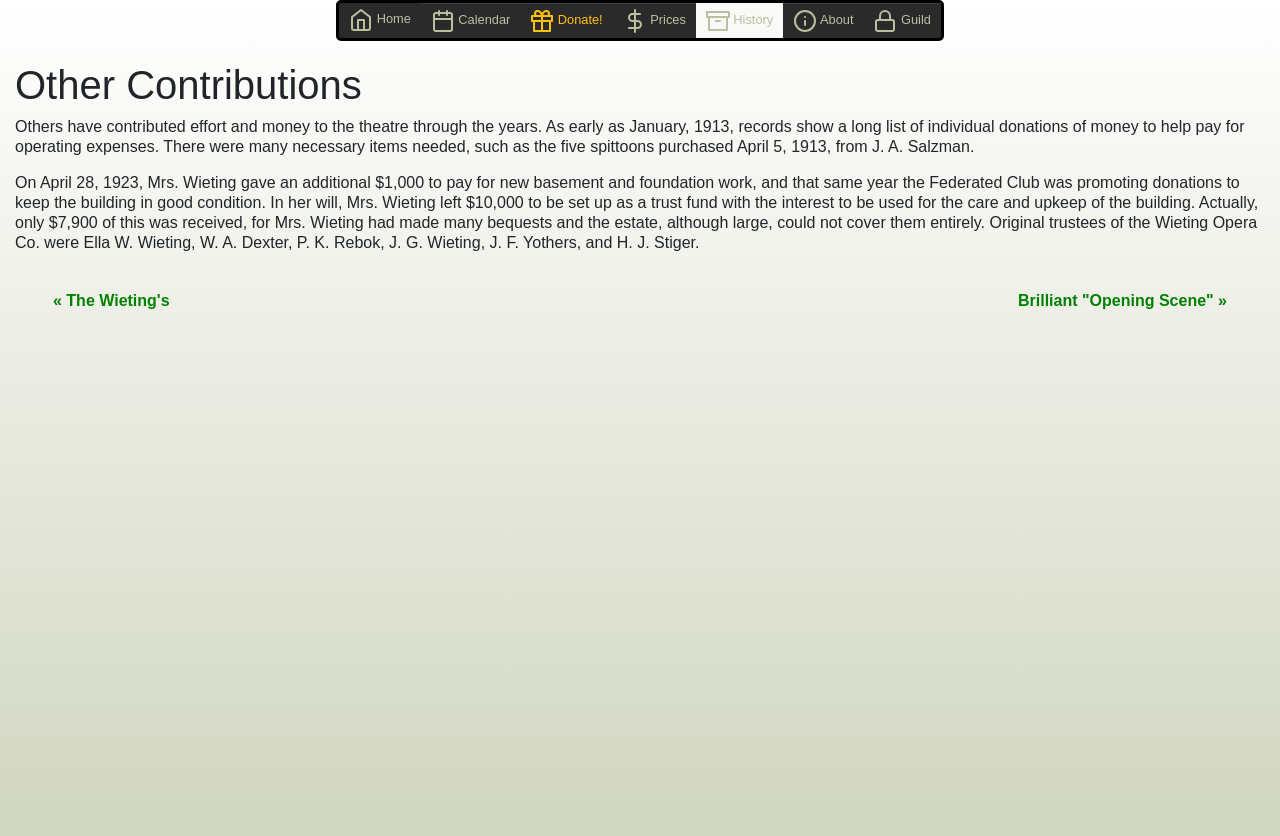Please identify the bounding box coordinates of the area that needs to be clicked to fulfill the following instruction: "go to home page."

[0.265, 0.004, 0.329, 0.044]